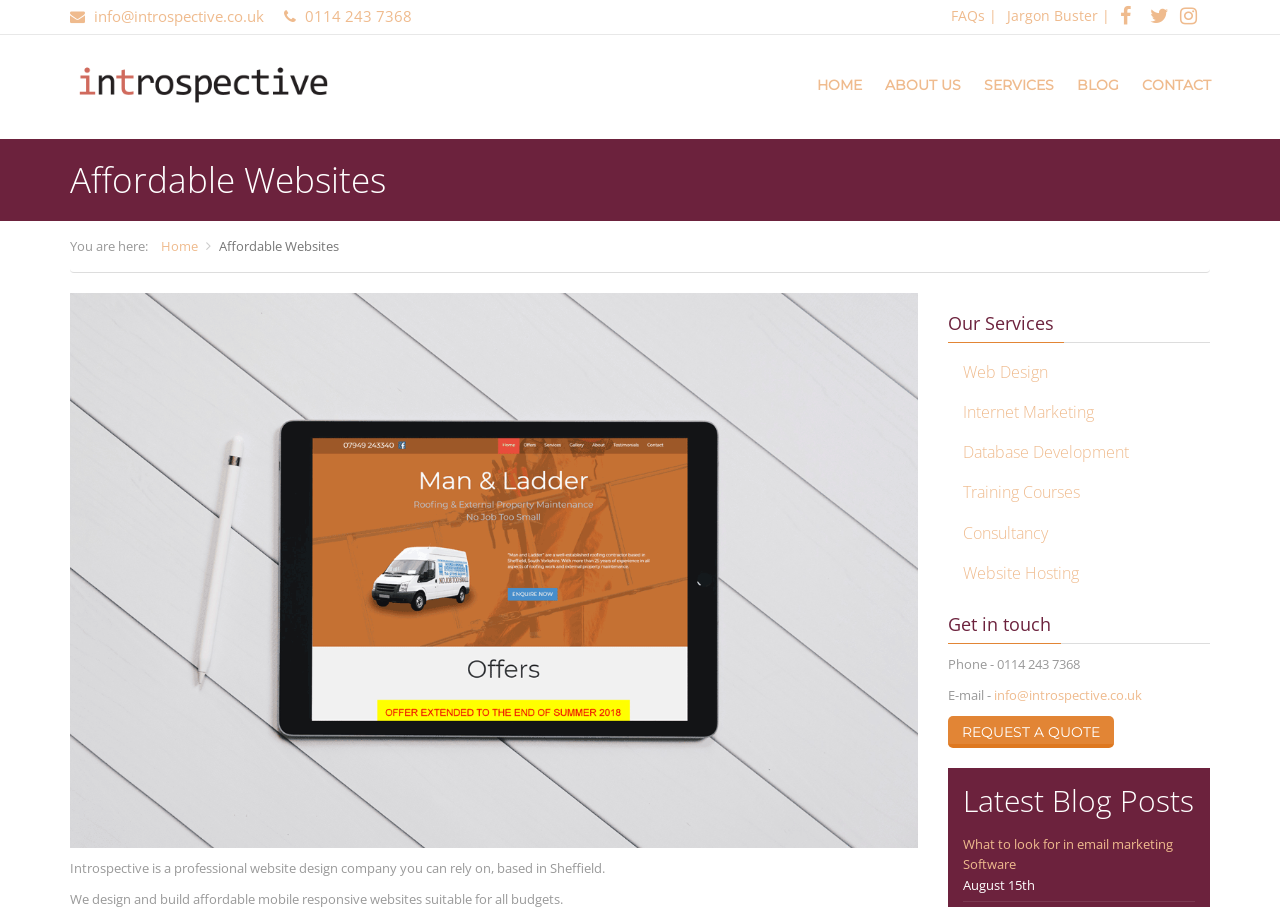Identify the bounding box coordinates of the clickable region required to complete the instruction: "Click on the 'info@introspective.co.uk' email link". The coordinates should be given as four float numbers within the range of 0 and 1, i.e., [left, top, right, bottom].

[0.776, 0.756, 0.892, 0.776]